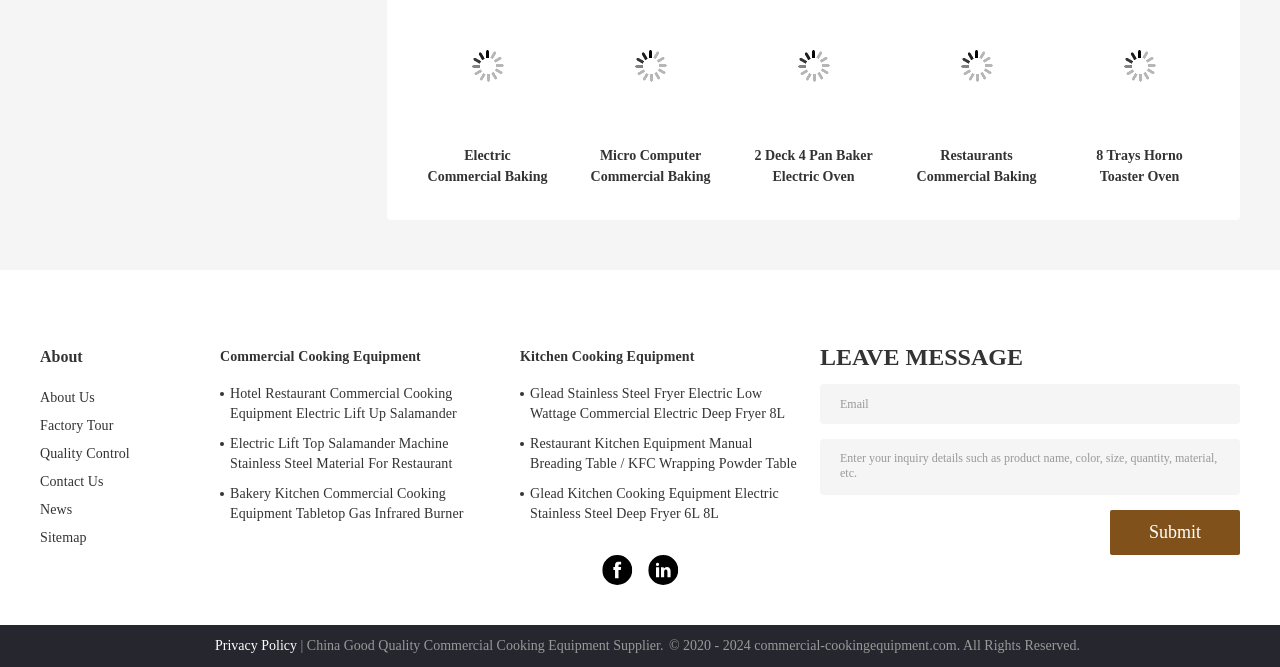Locate the bounding box coordinates of the element I should click to achieve the following instruction: "Click the 'Submit' button".

[0.867, 0.764, 0.969, 0.832]